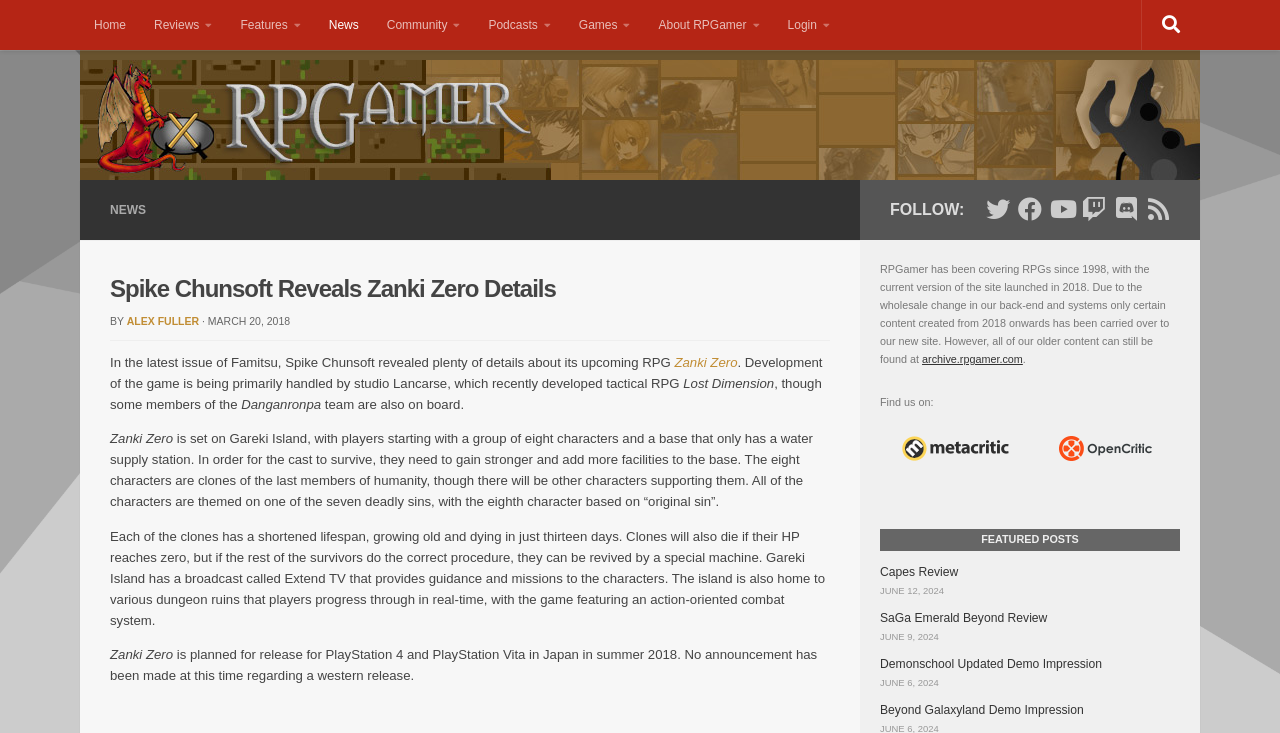What is the theme of the eight characters in the game?
Use the information from the image to give a detailed answer to the question.

I found the answer by reading the text 'All of the characters are themed on one of the seven deadly sins, with the eighth character based on “original sin”'.